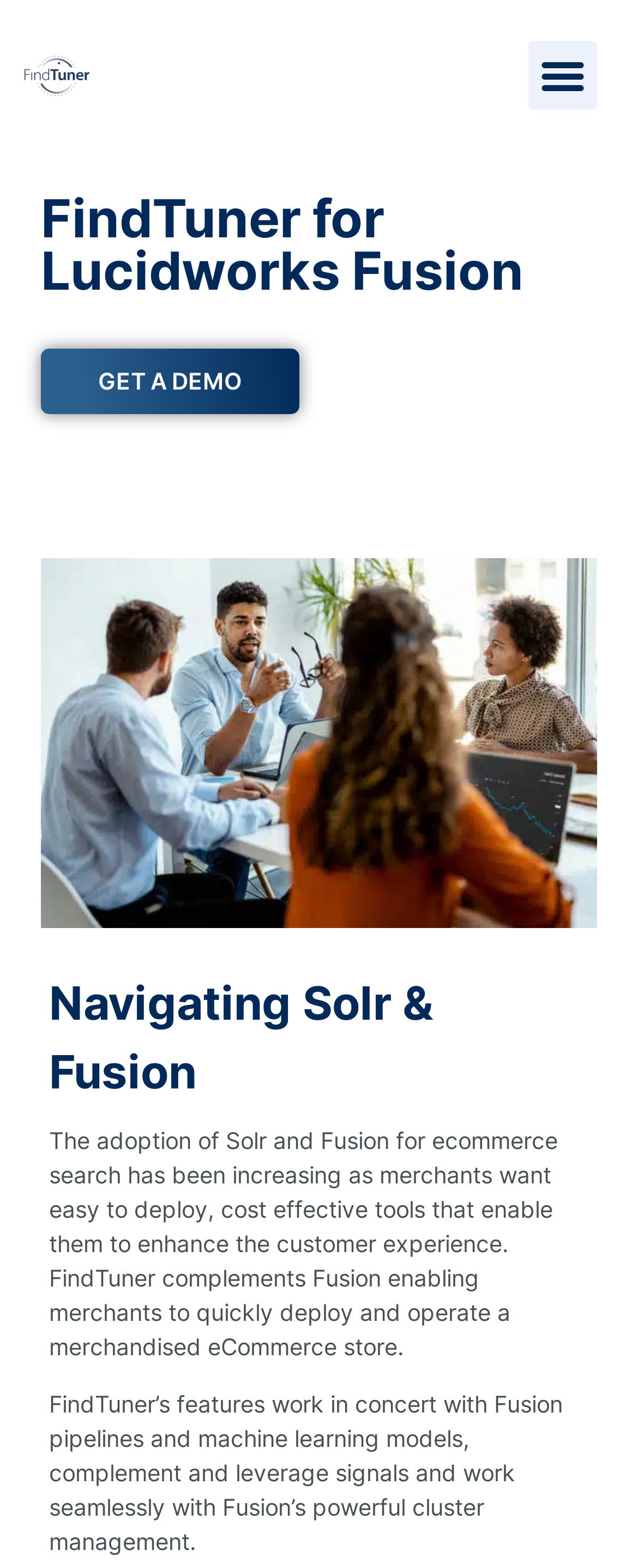Identify the bounding box of the UI element that matches this description: "GET A DEMO".

[0.064, 0.222, 0.469, 0.264]